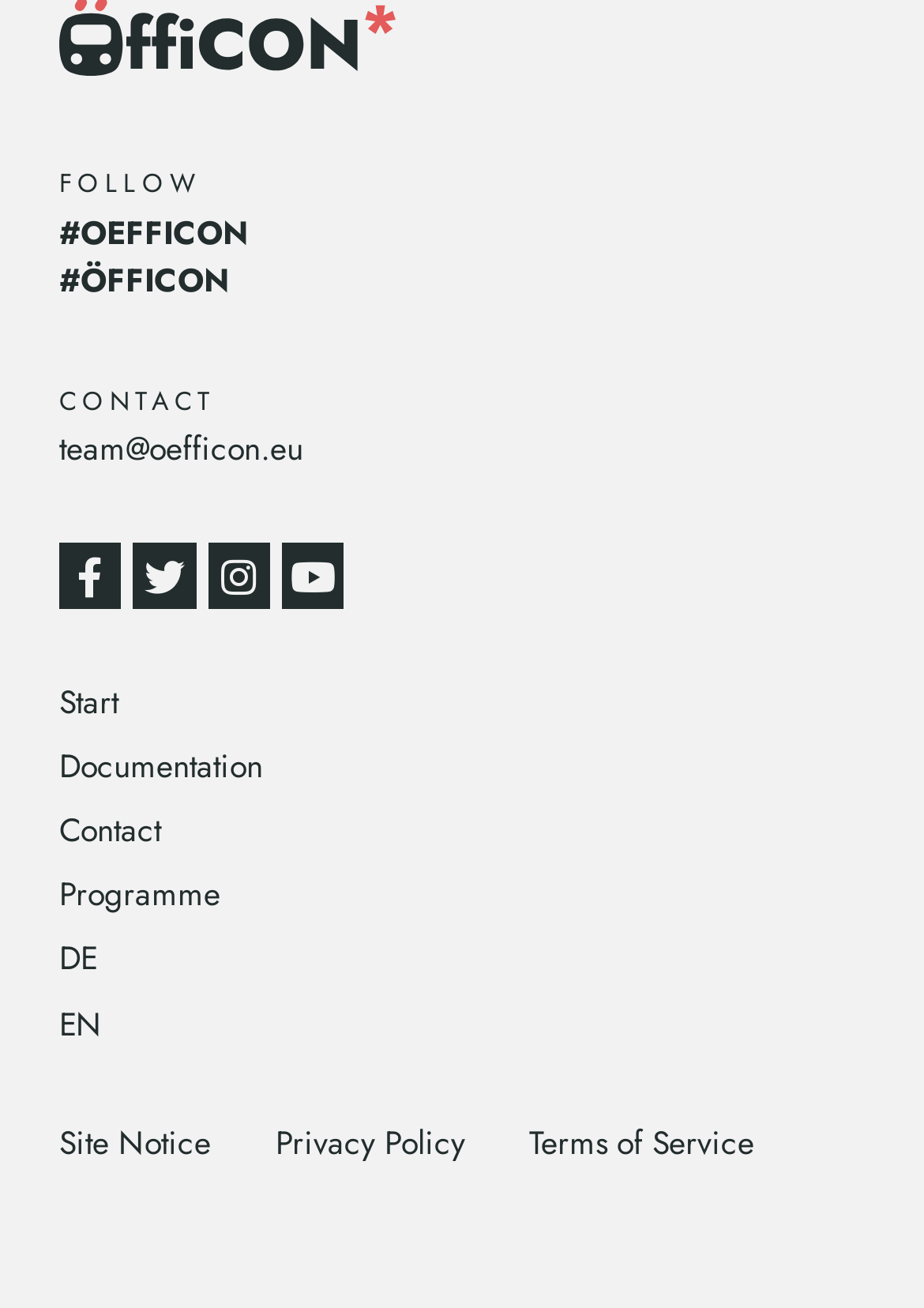Provide the bounding box coordinates for the UI element that is described as: "Privacy Policy".

[0.298, 0.854, 0.503, 0.891]